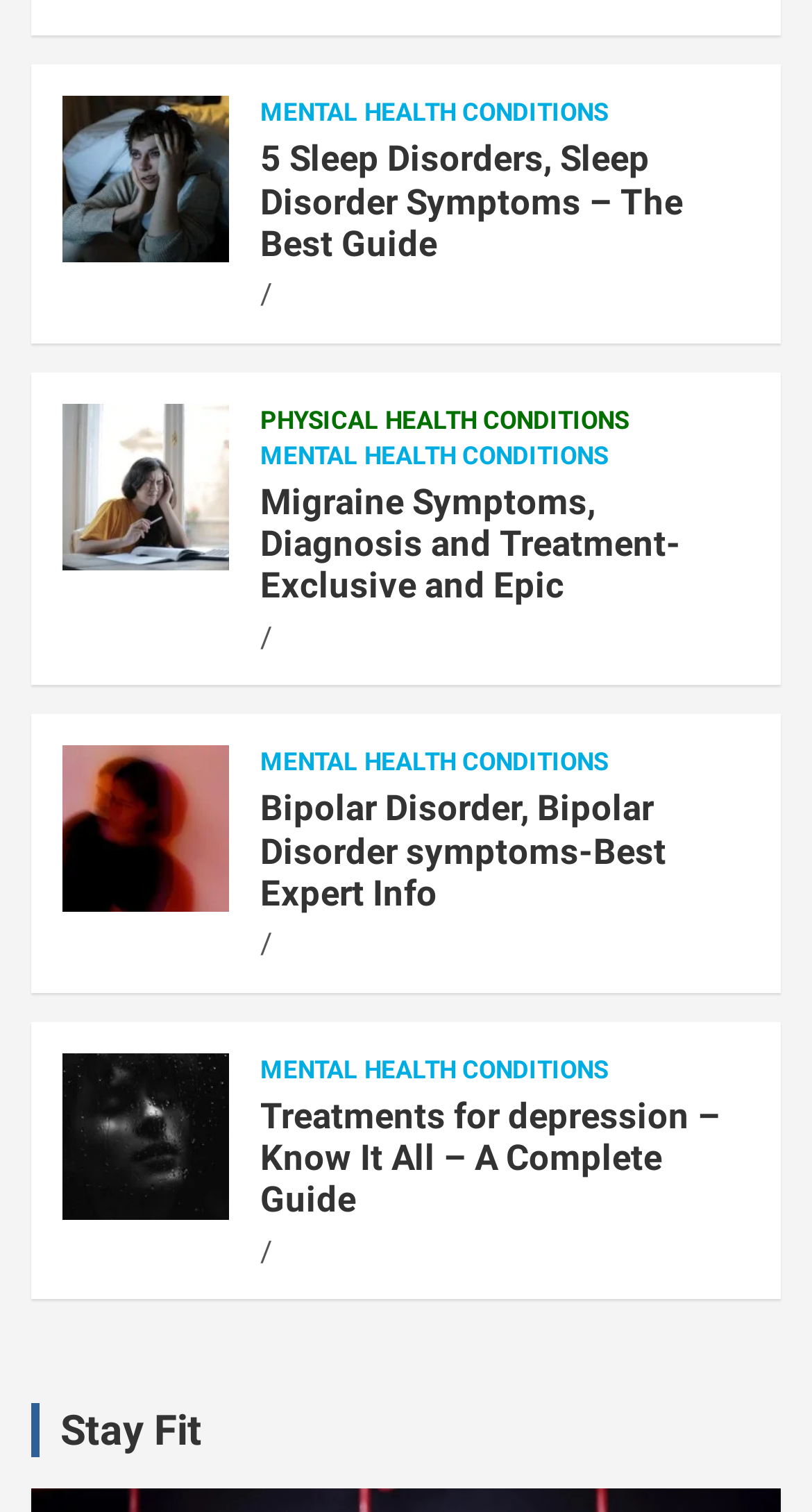Provide your answer in one word or a succinct phrase for the question: 
How many links are there in the webpage?

12